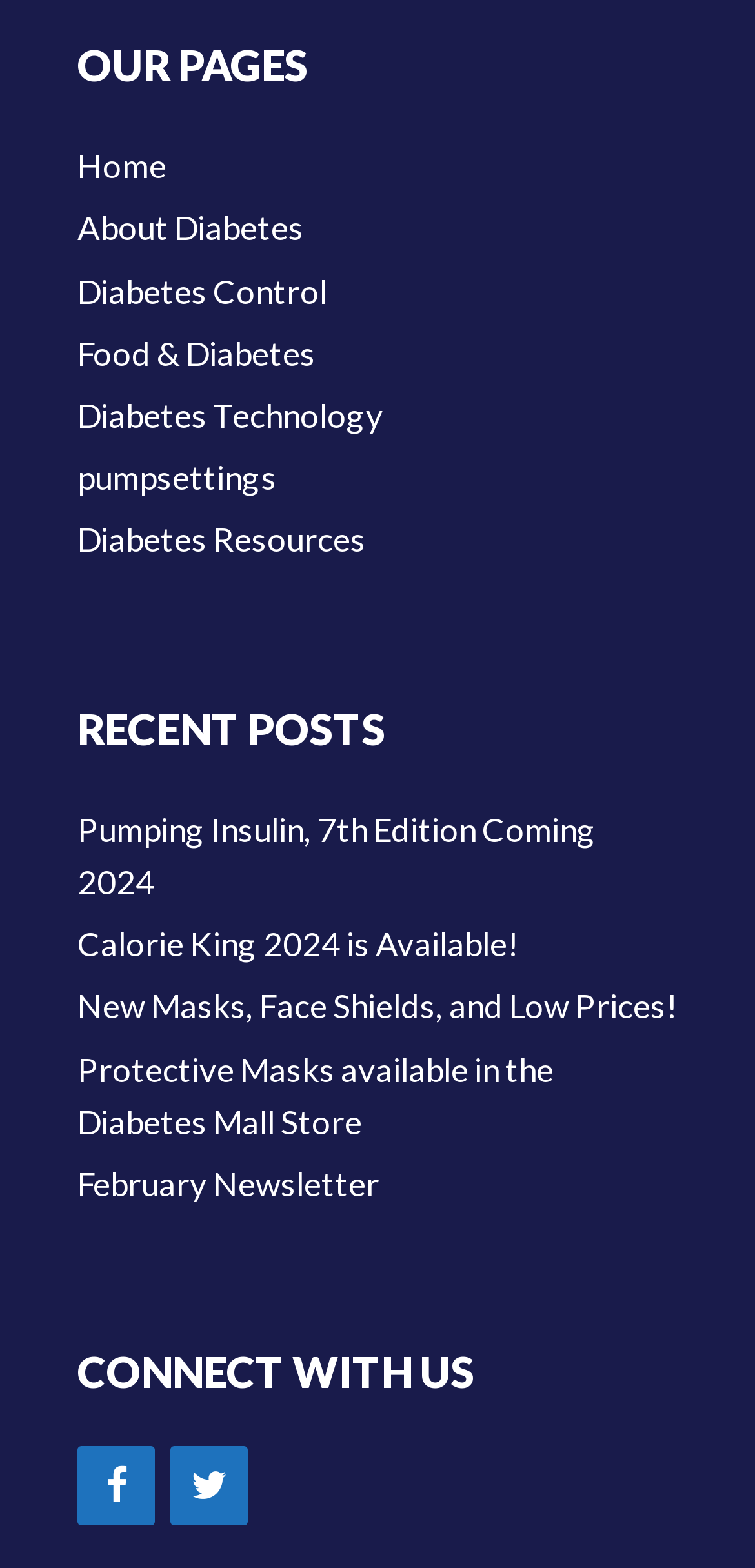Given the element description: "Calorie King 2024 is Available!", predict the bounding box coordinates of the UI element it refers to, using four float numbers between 0 and 1, i.e., [left, top, right, bottom].

[0.103, 0.589, 0.687, 0.615]